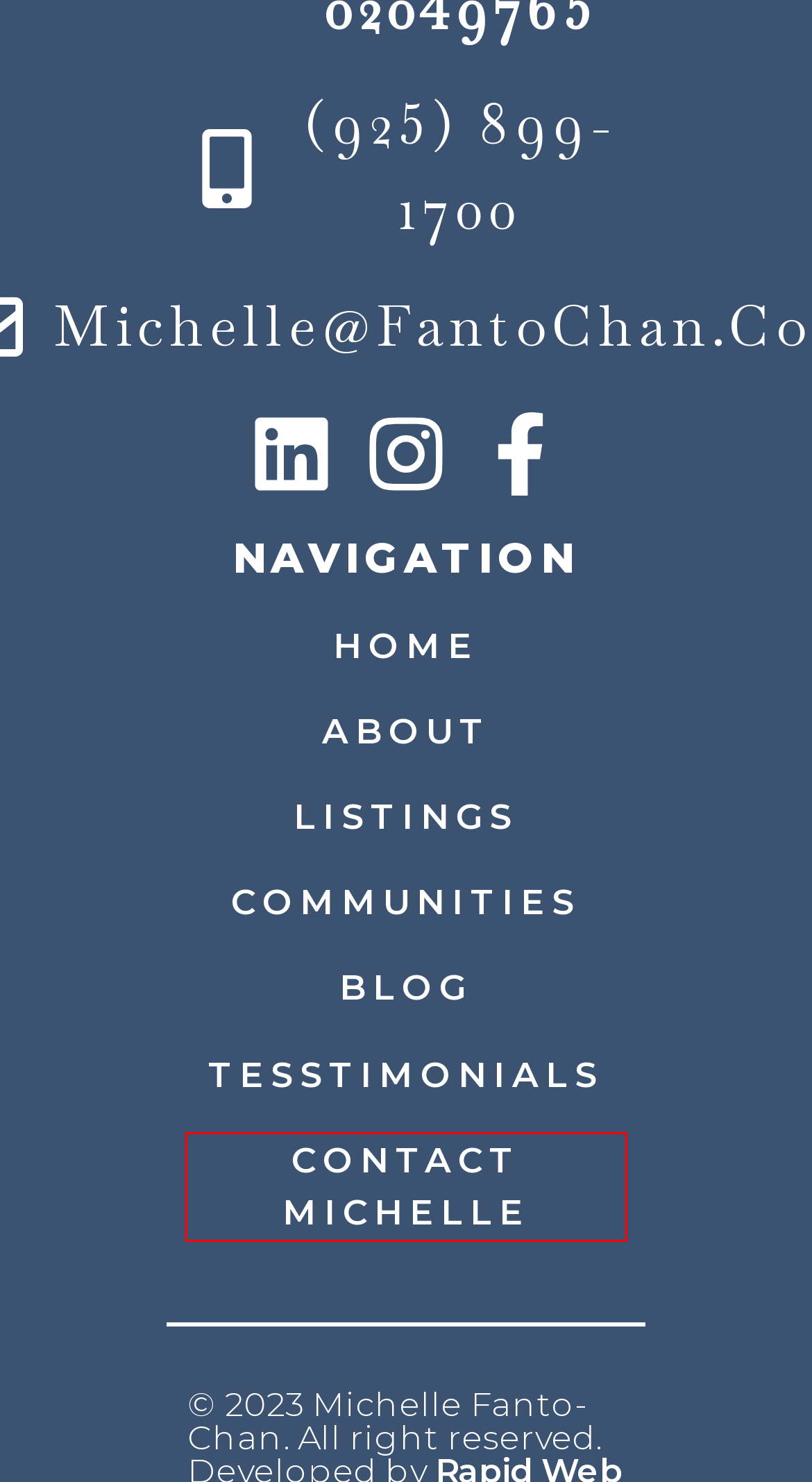You are provided with a screenshot of a webpage highlighting a UI element with a red bounding box. Choose the most suitable webpage description that matches the new page after clicking the element in the bounding box. Here are the candidates:
A. Contact - Michelle Fanto-Chan
B. Blog - Michelle Fanto-Chan
C. Communities - Michelle Fanto-Chan
D. Listings - Michelle Fanto-Chan
E. About - Michelle Fanto-Chan
F. Best Realtor in Danville, CA: Exceptional Home Buying & Selling
G. Testimonials - Michelle Fanto-Chan
H. Accessibility Statement - Michelle Fanto-Chan

A